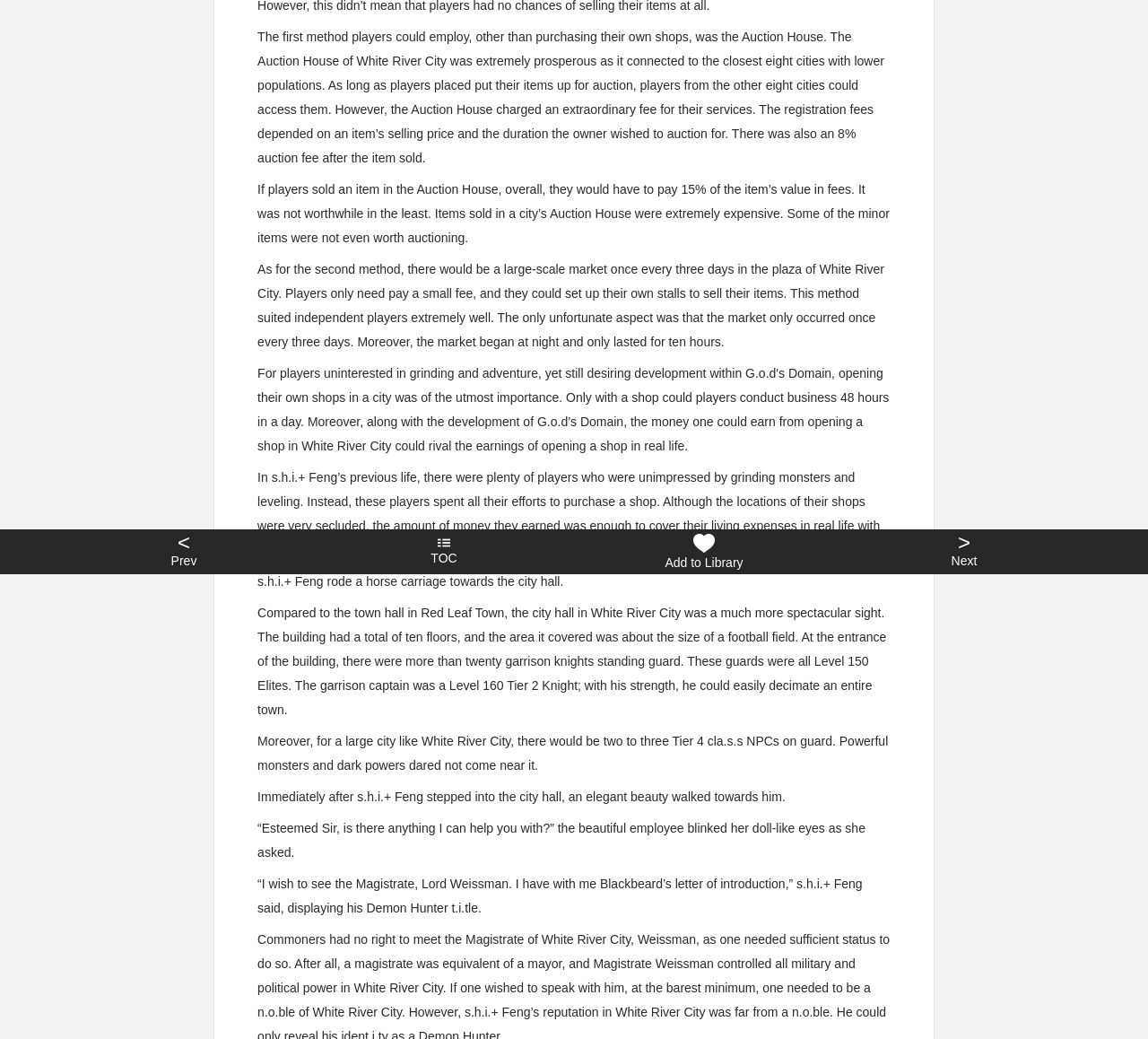Determine the bounding box coordinates for the HTML element described here: "TOC".

[0.273, 0.509, 0.5, 0.553]